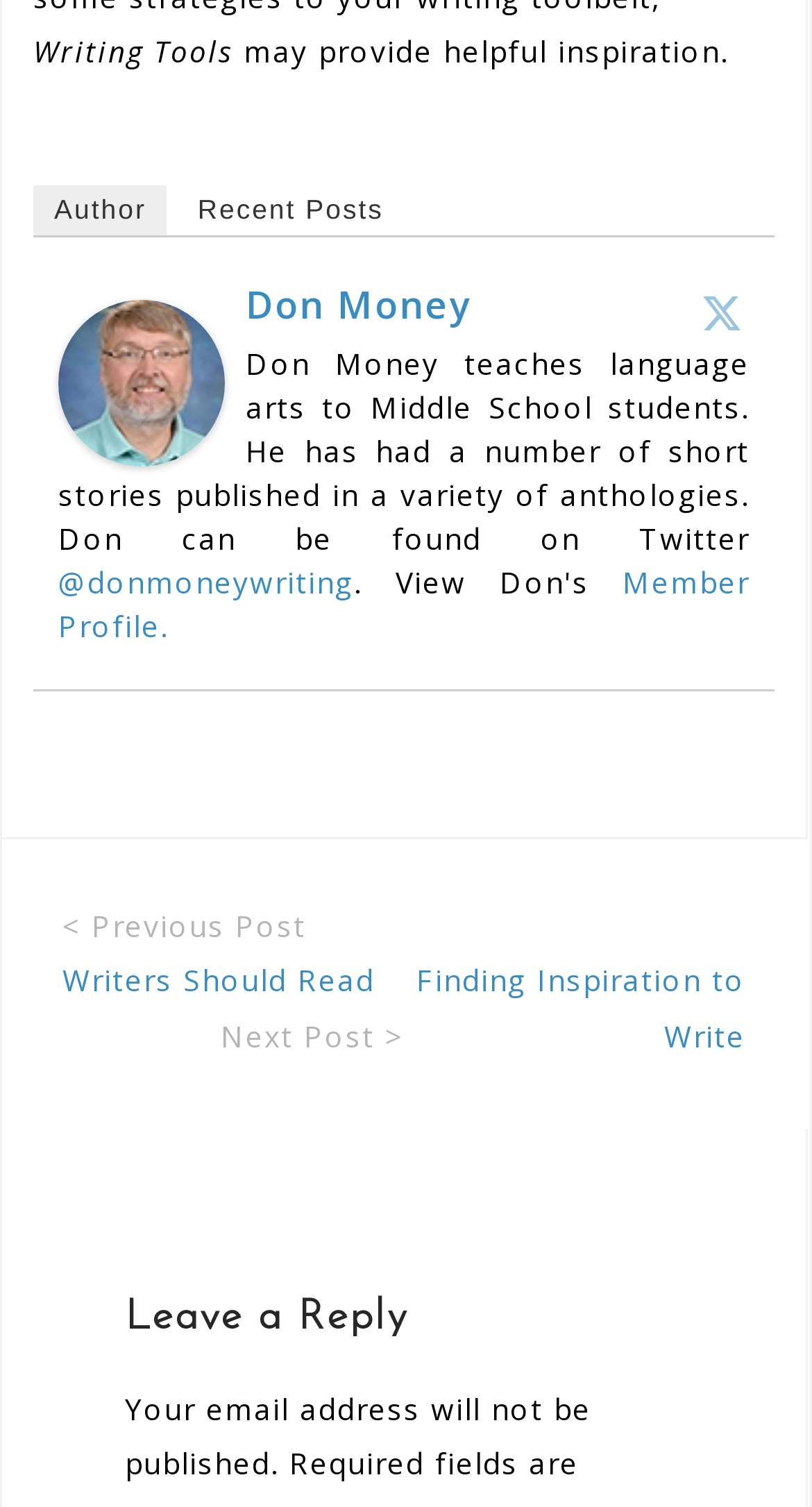Provide the bounding box coordinates of the area you need to click to execute the following instruction: "View author profile".

[0.041, 0.123, 0.206, 0.156]